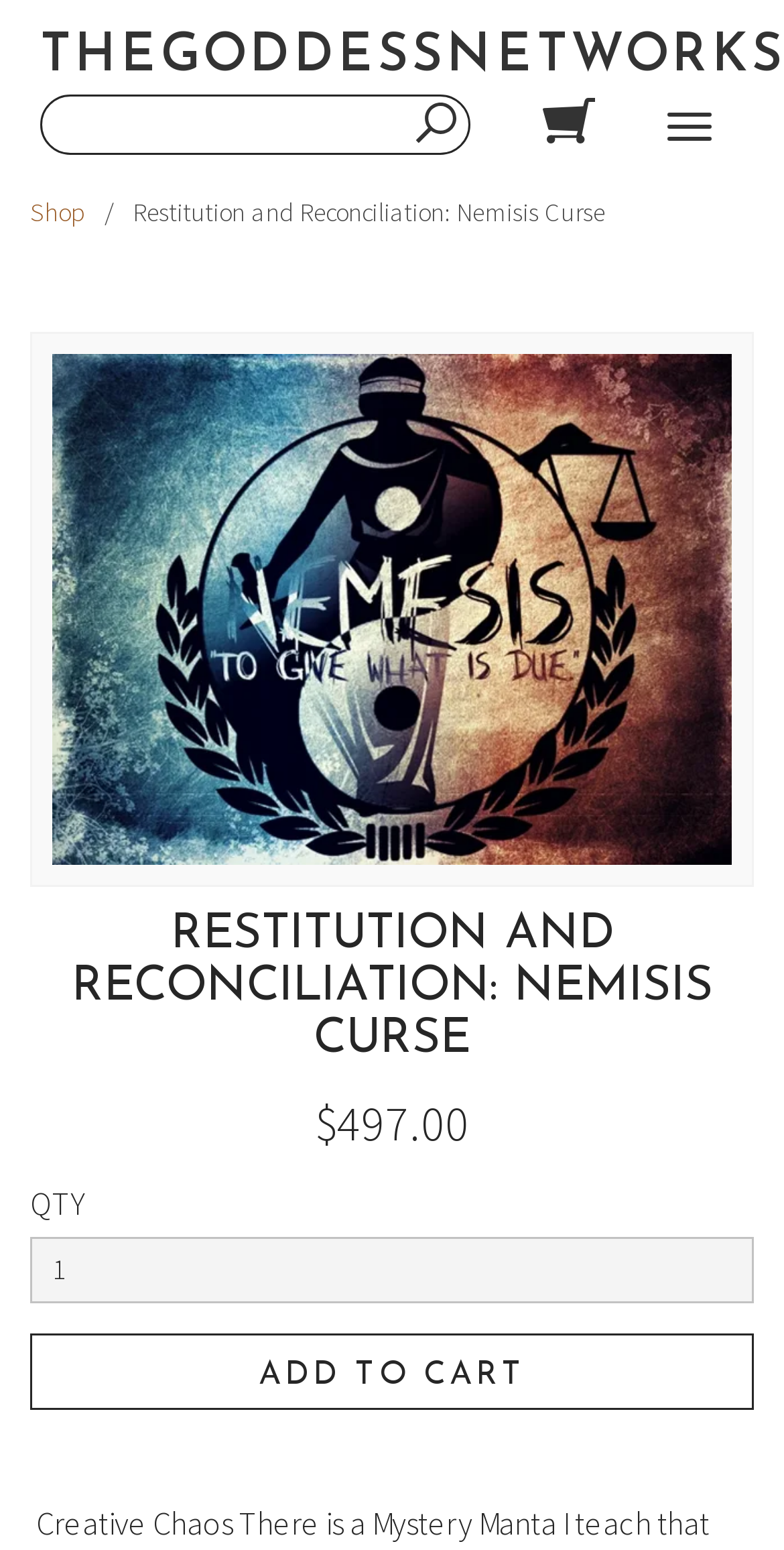What is the purpose of the button with the text 'ADD TO CART'?
Please provide a detailed answer to the question.

The button with the text 'ADD TO CART' is located below the product price and quantity selection, suggesting that its purpose is to add the product to the cart after selecting the desired quantity.